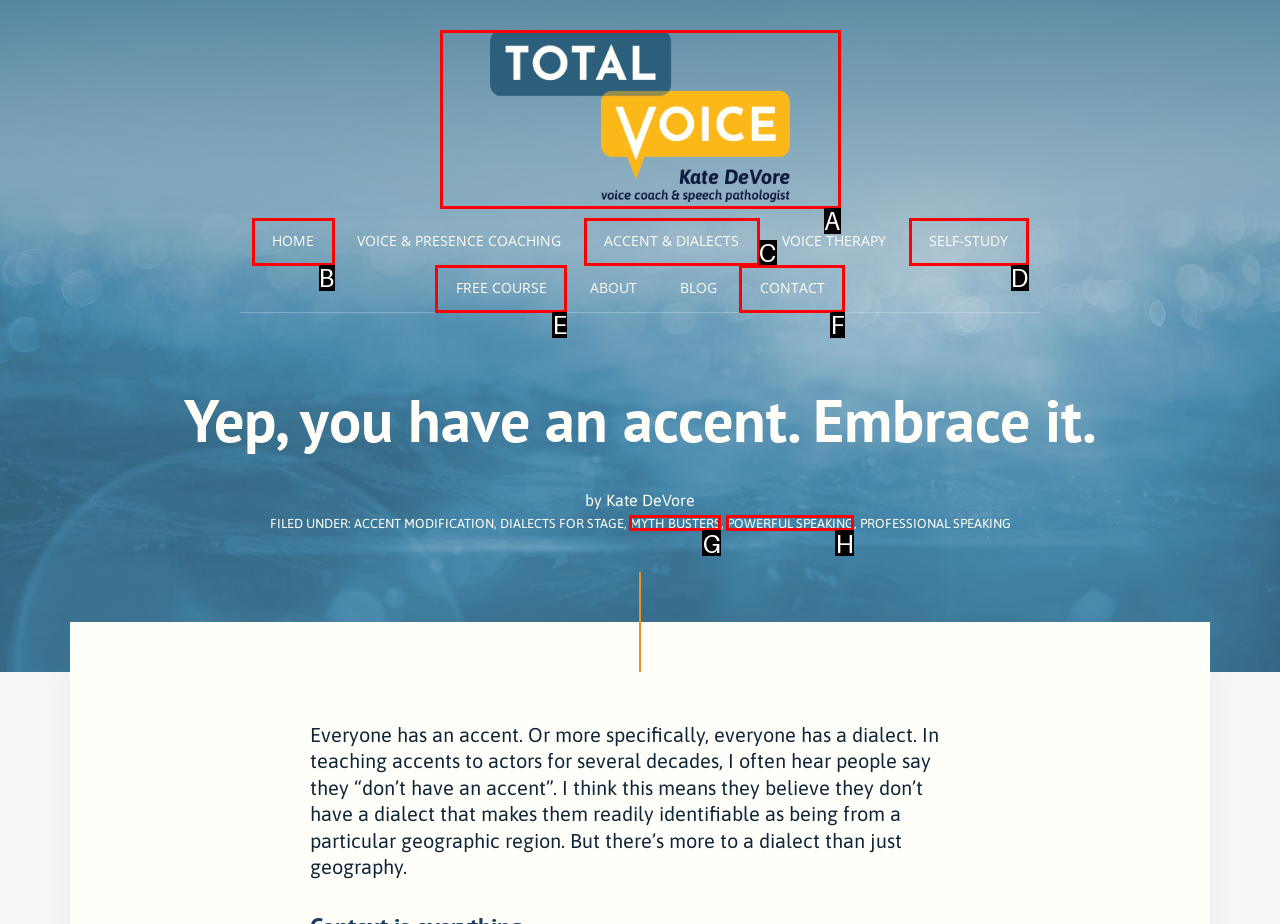Choose the HTML element that matches the description: parent_node: TOTAL VOICE
Reply with the letter of the correct option from the given choices.

A